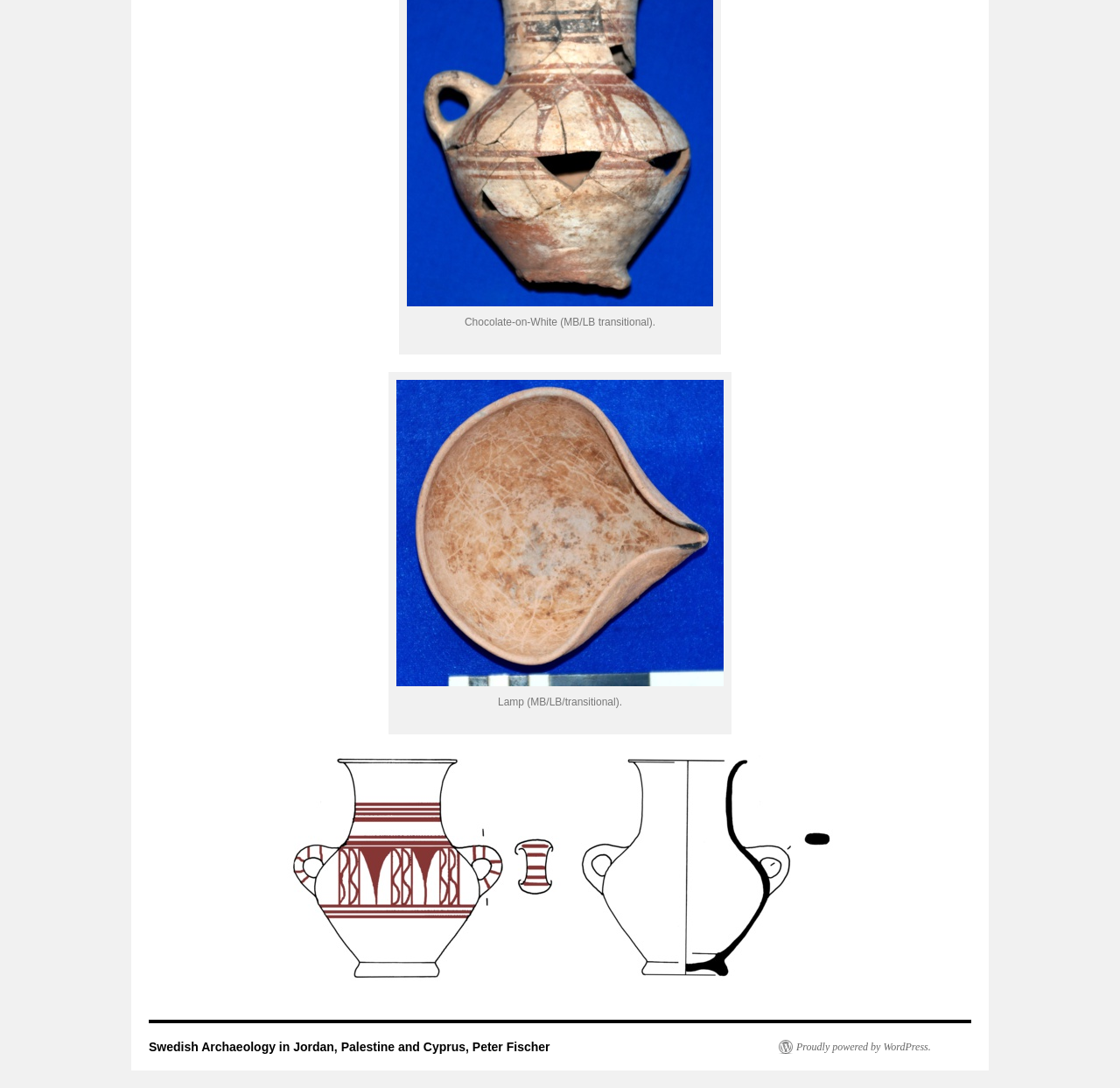Locate the bounding box of the UI element described in the following text: "Proudly powered by WordPress.".

[0.695, 0.956, 0.831, 0.968]